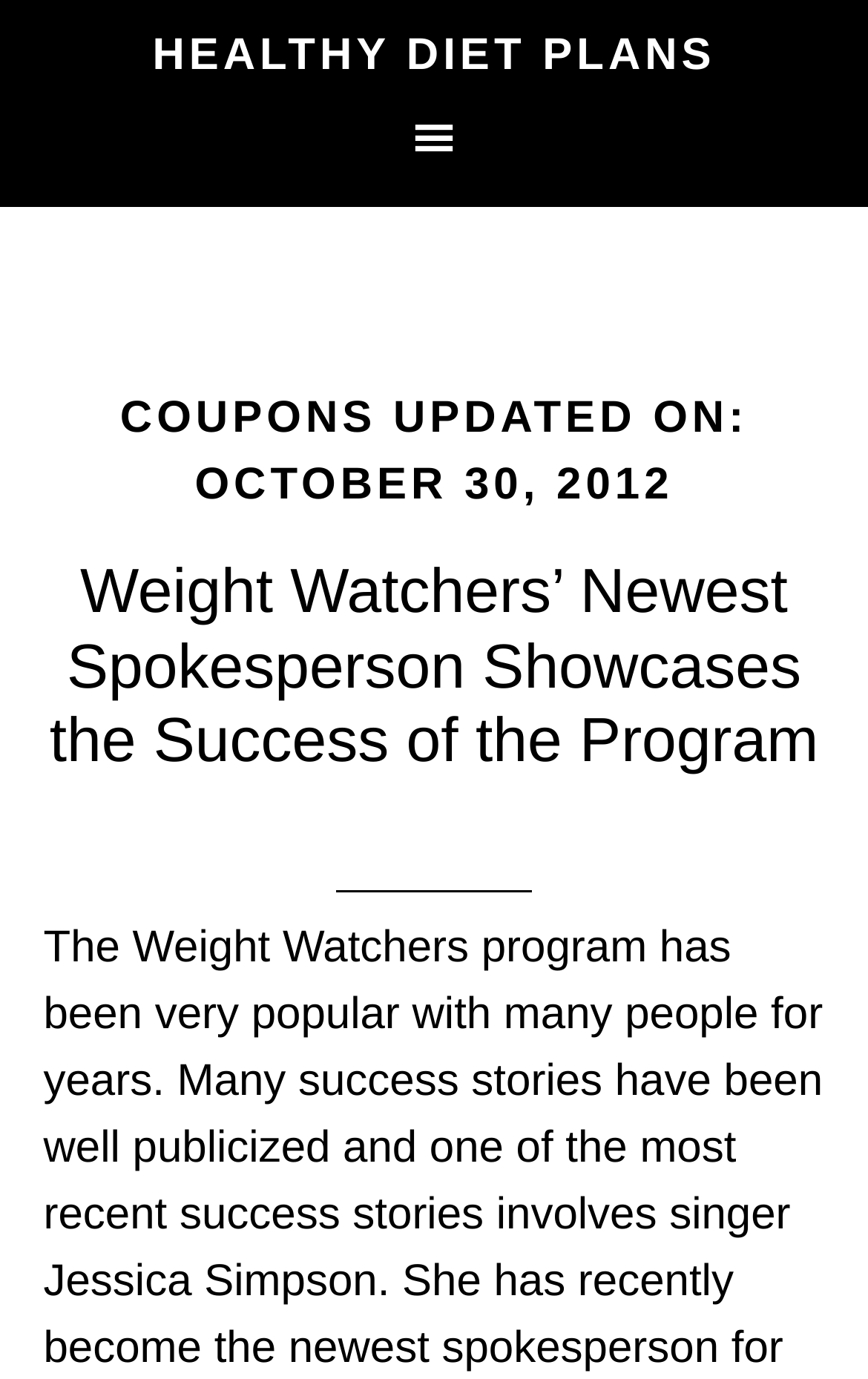What is the date of the last coupon update?
Kindly offer a comprehensive and detailed response to the question.

I found the date by looking at the 'COUPONS UPDATED ON:' section, which is located under the main navigation menu. The date is displayed next to the label, and it is 'OCTOBER 30, 2012'.